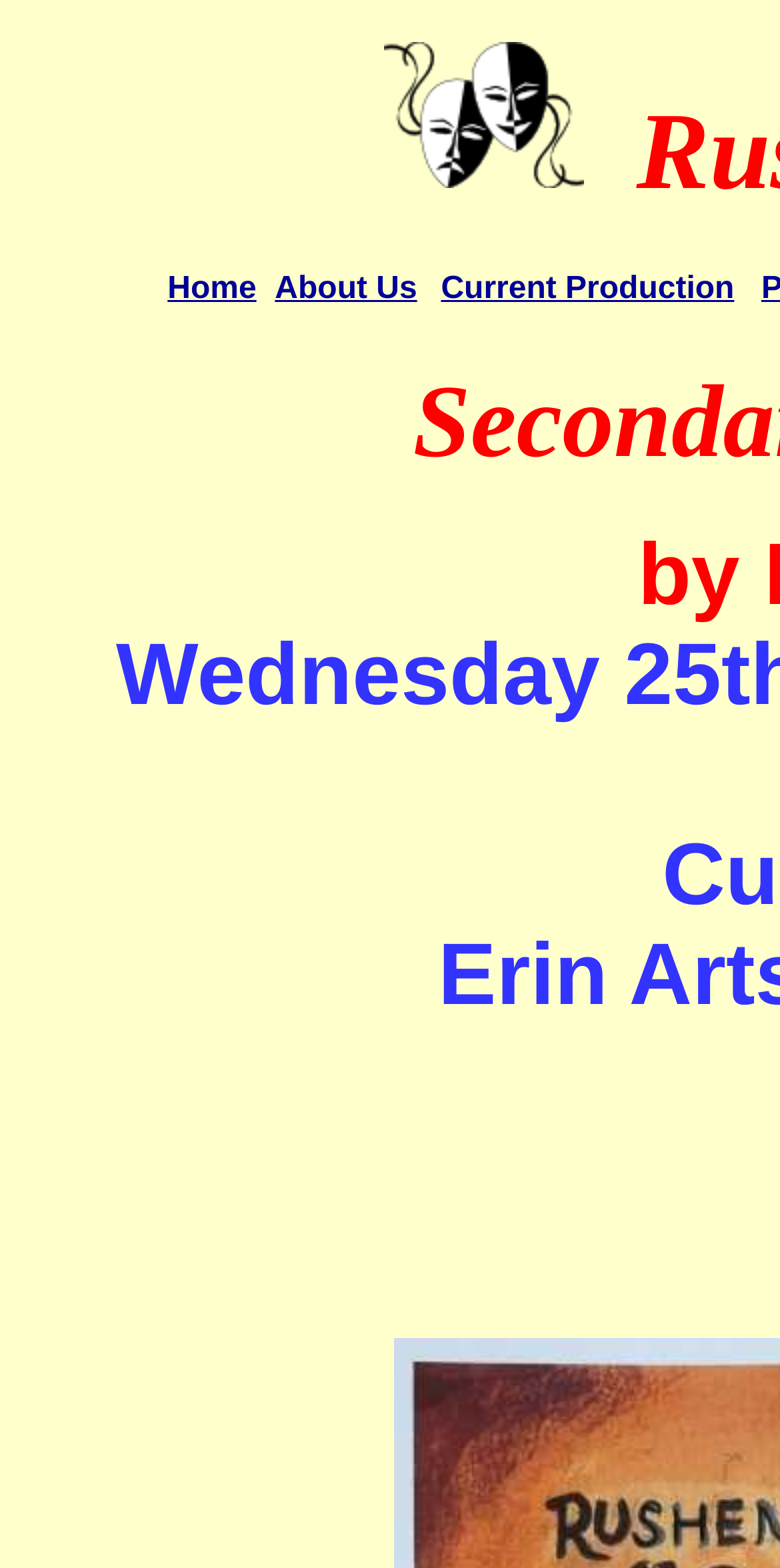Determine the bounding box coordinates in the format (top-left x, top-left y, bottom-right x, bottom-right y). Ensure all values are floating point numbers between 0 and 1. Identify the bounding box of the UI element described by: Current Production

[0.565, 0.173, 0.941, 0.195]